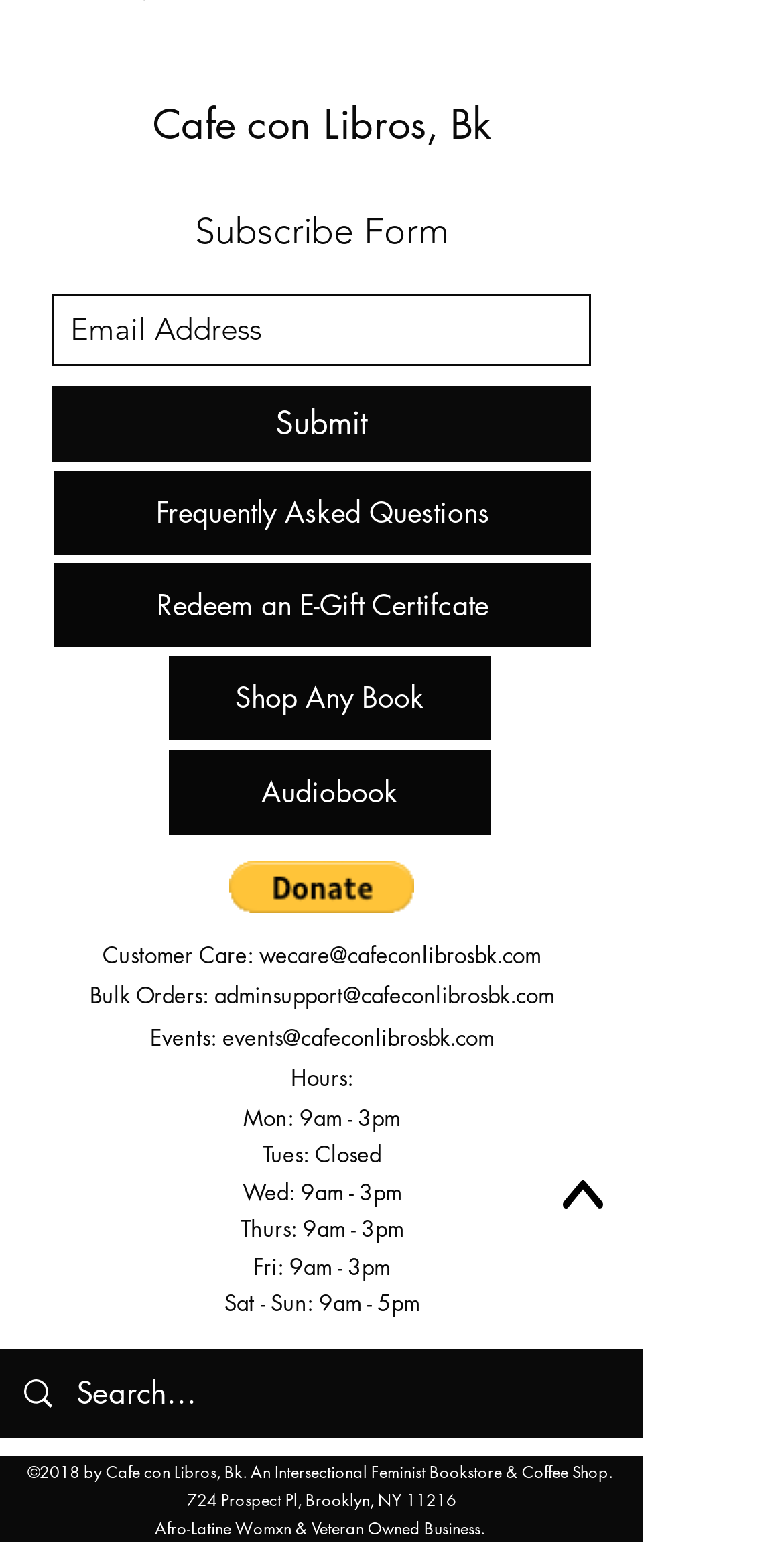Please predict the bounding box coordinates of the element's region where a click is necessary to complete the following instruction: "Visit the Frequently Asked Questions page". The coordinates should be represented by four float numbers between 0 and 1, i.e., [left, top, right, bottom].

[0.069, 0.304, 0.754, 0.359]